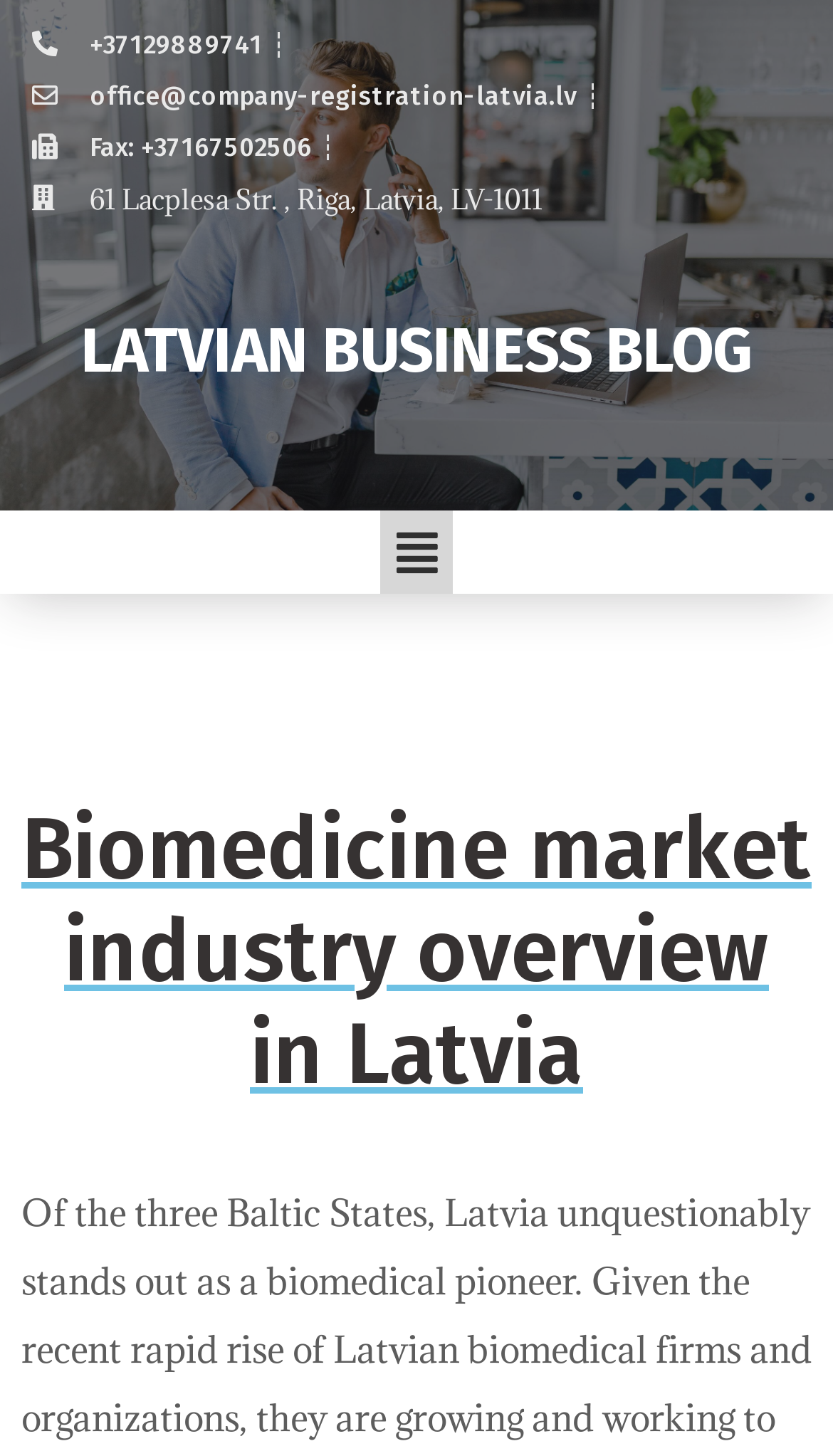Determine the main headline of the webpage and provide its text.

LATVIAN BUSINESS BLOG